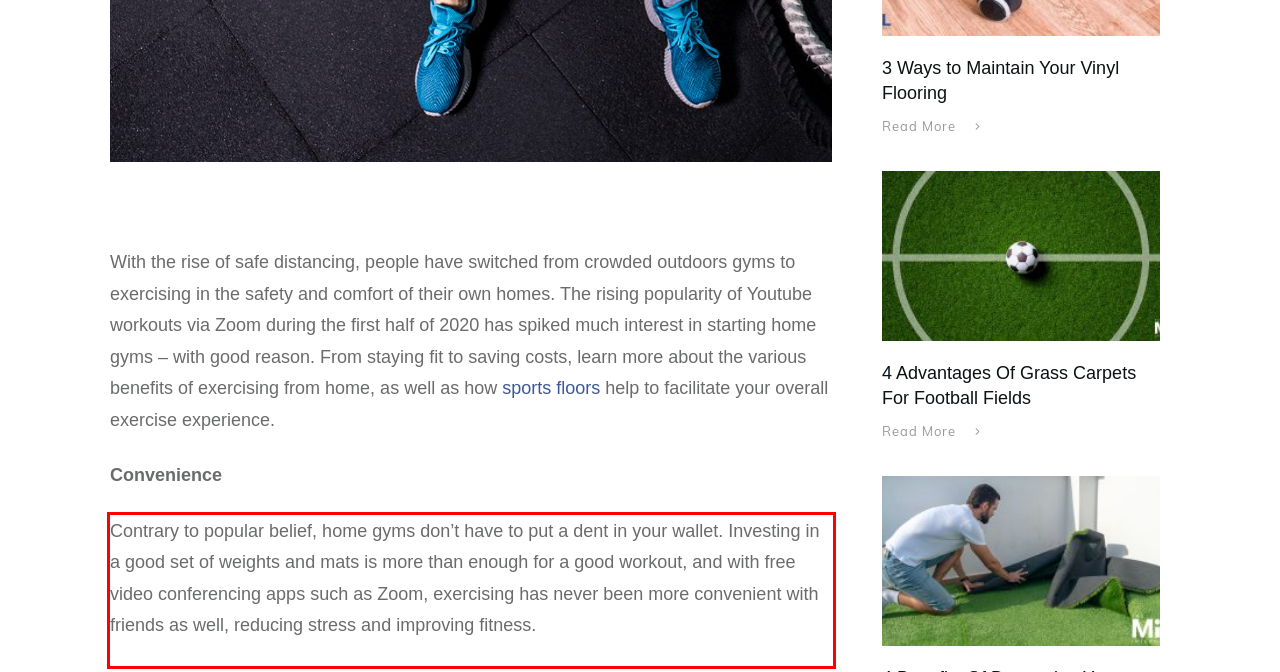Given a screenshot of a webpage, identify the red bounding box and perform OCR to recognize the text within that box.

Contrary to popular belief, home gyms don’t have to put a dent in your wallet. Investing in a good set of weights and mats is more than enough for a good workout, and with free video conferencing apps such as Zoom, exercising has never been more convenient with friends as well, reducing stress and improving fitness.